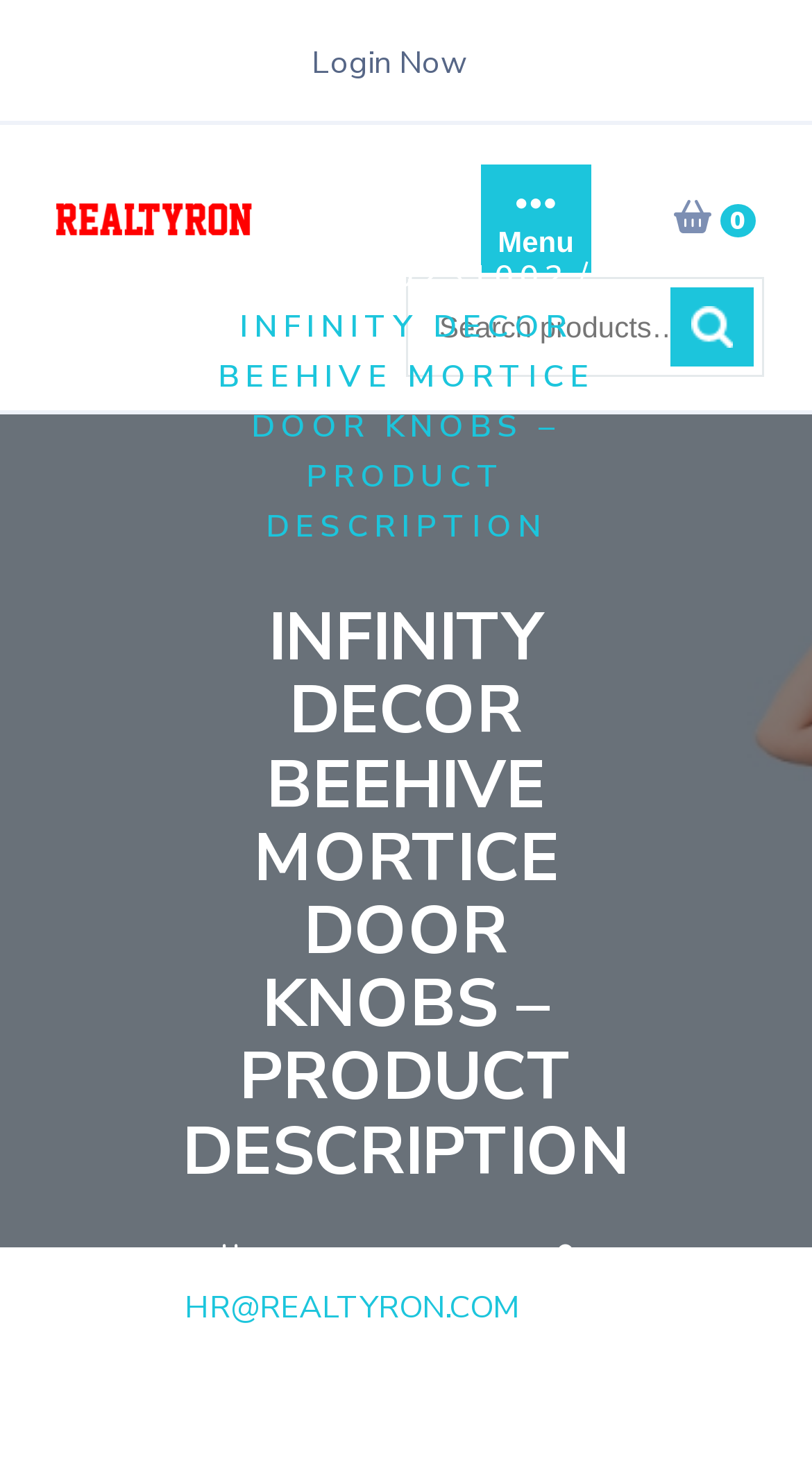Answer the question below using just one word or a short phrase: 
What is the brand name of the door knobs?

Infinity Decor